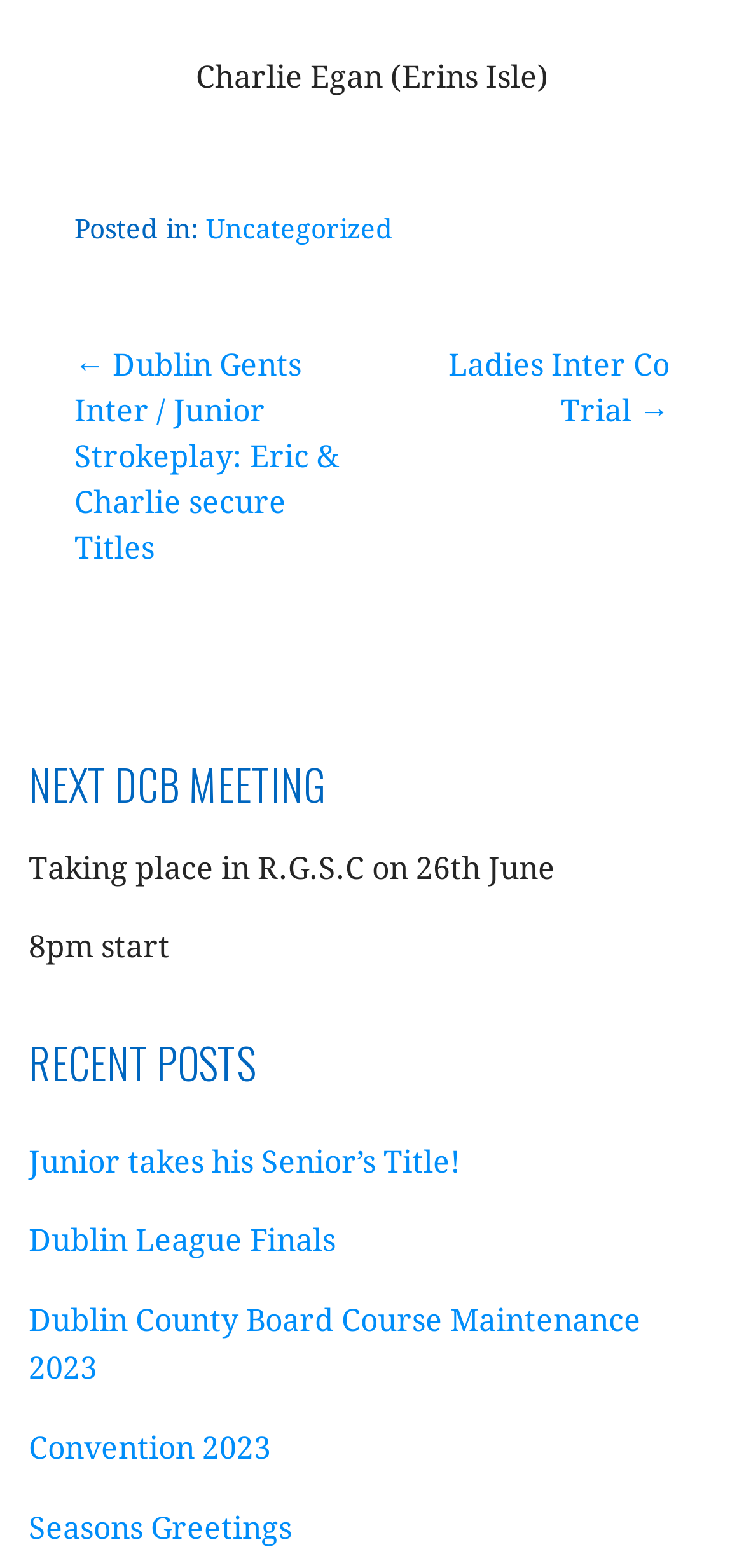Can you determine the bounding box coordinates of the area that needs to be clicked to fulfill the following instruction: "Go to next page"?

[0.603, 0.221, 0.9, 0.273]